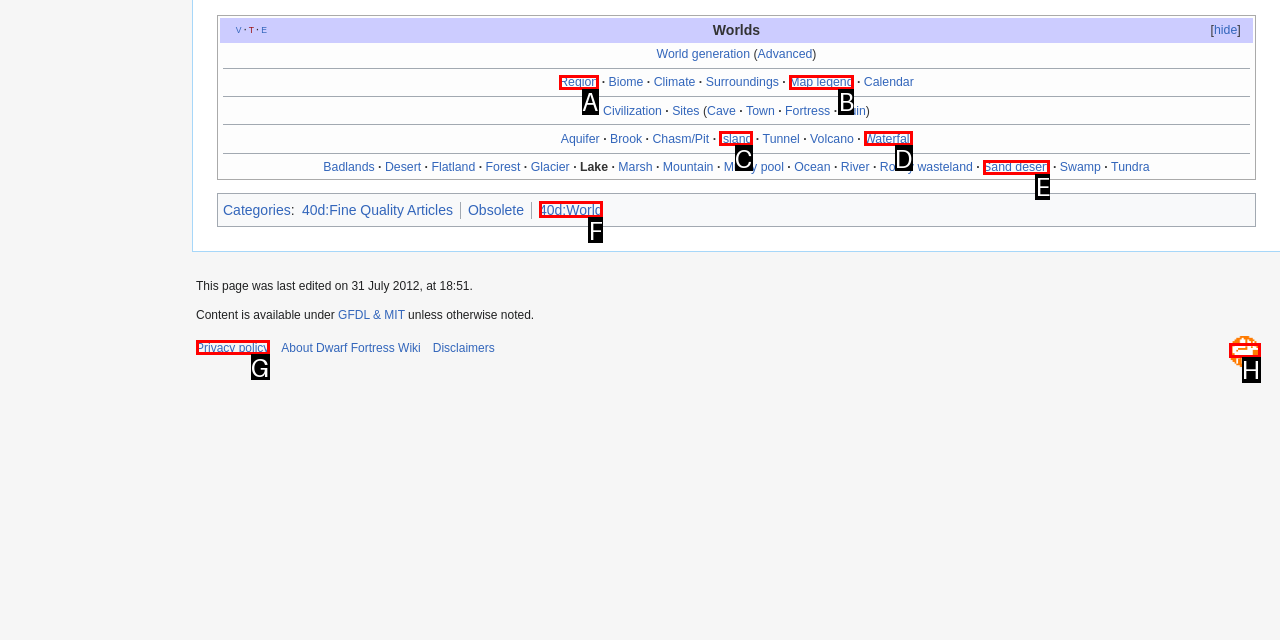Based on the provided element description: Privacy policy, identify the best matching HTML element. Respond with the corresponding letter from the options shown.

G